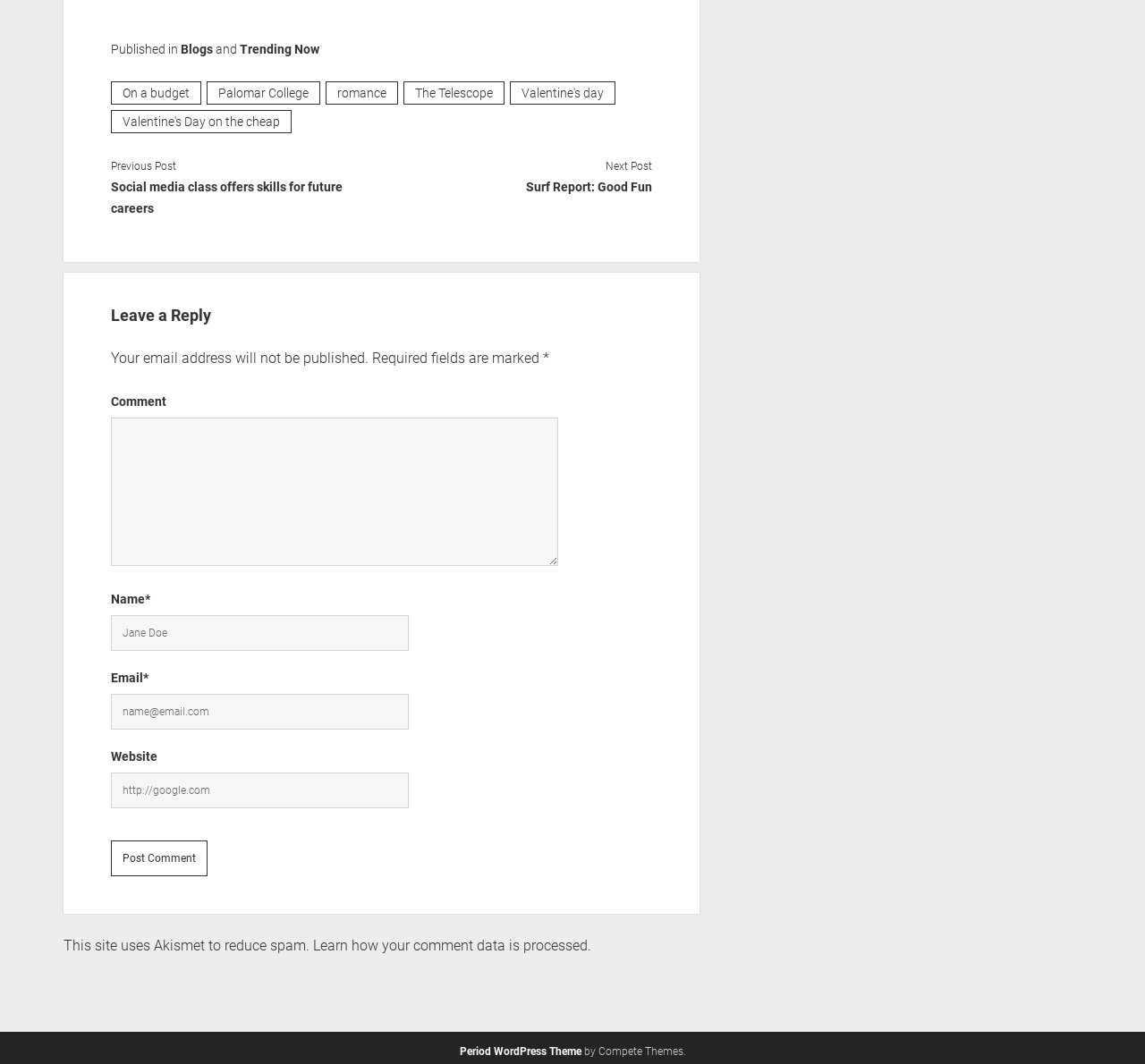Please determine the bounding box coordinates of the area that needs to be clicked to complete this task: 'Click on the 'Post Comment' button'. The coordinates must be four float numbers between 0 and 1, formatted as [left, top, right, bottom].

[0.097, 0.785, 0.182, 0.818]